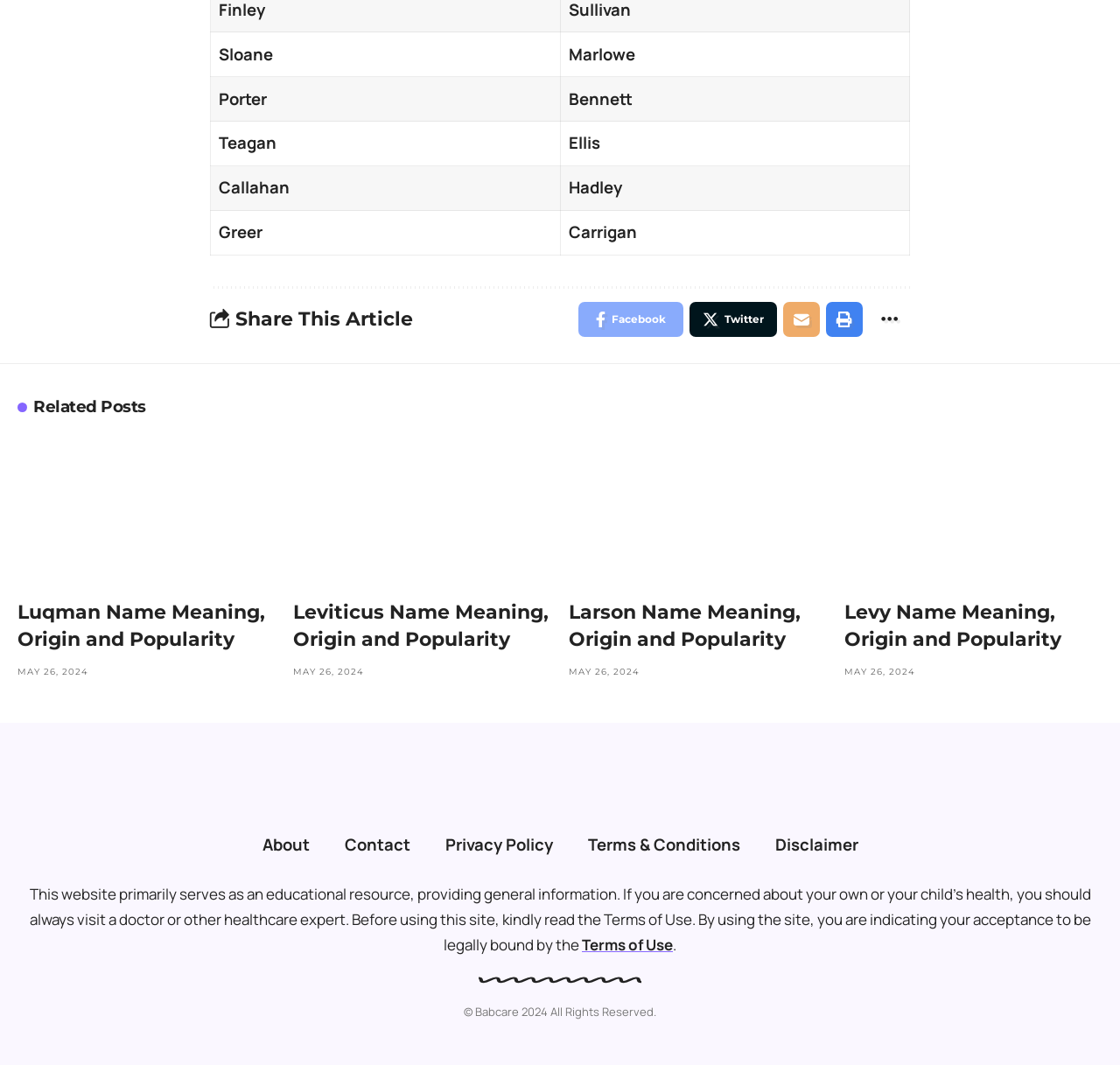How many sharing options are available?
Examine the image and provide an in-depth answer to the question.

There are five links below the 'Share This Article' text, which are 'Share on Facebook', 'Share on Twitter', 'Email', 'Print', and 'More'. Therefore, there are five sharing options available.